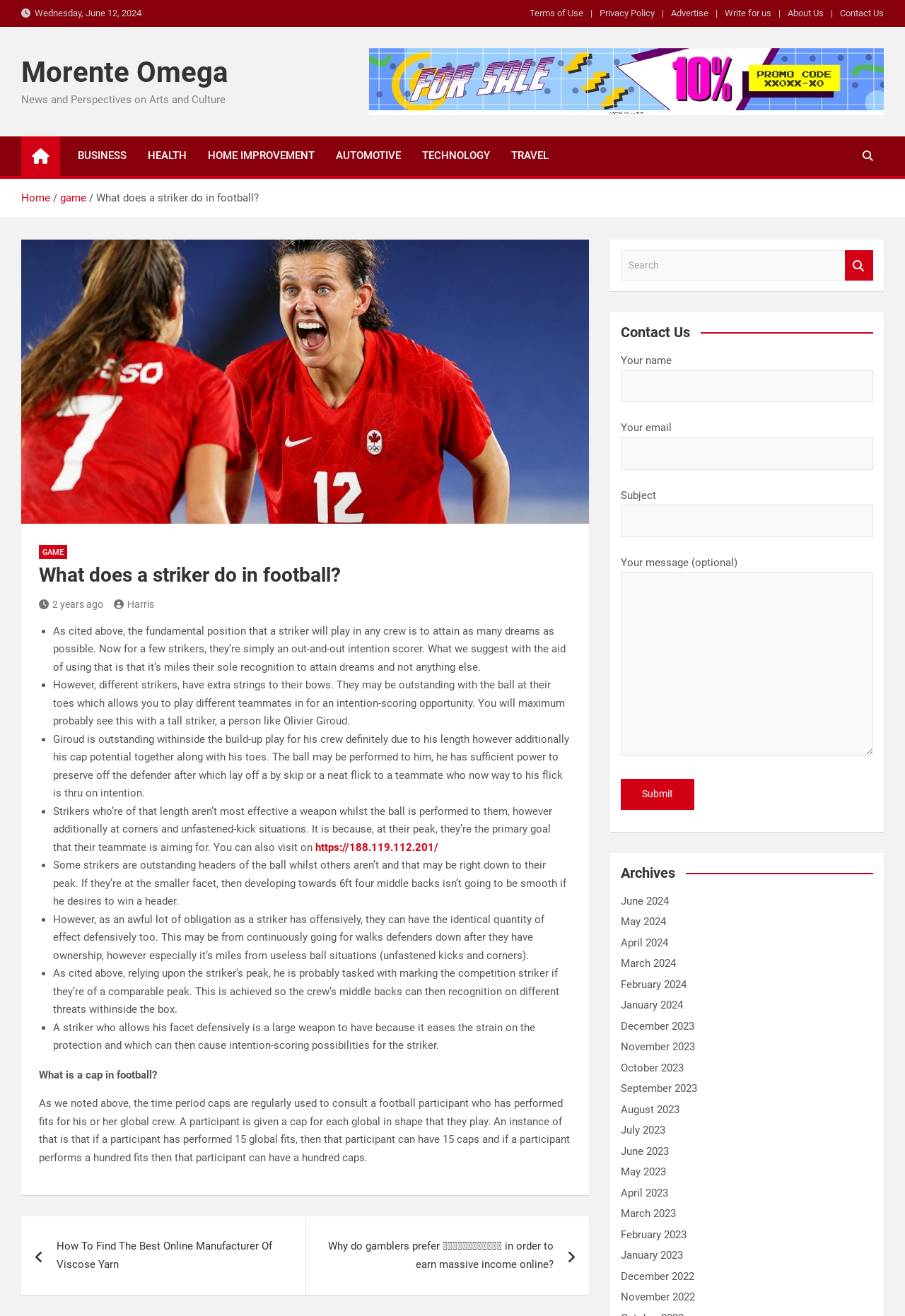Give a detailed account of the webpage's layout and content.

This webpage is about a sports-related article, specifically discussing the role of a striker in football. At the top of the page, there is a date "Wednesday, June 12, 2024" and a set of links to "Terms of Use", "Privacy Policy", "Advertise", "Write for us", "About Us", and "Contact Us". Below these links, there is a heading "Morente Omega" with a link to the same name, followed by a tagline "News and Perspectives on Arts and Culture". 

On the right side of the page, there is a banner ad. Below the banner ad, there are links to different categories such as "BUSINESS", "HEALTH", "HOME IMPROVEMENT", "AUTOMOTIVE", "TECHNOLOGY", and "TRAVEL". 

The main content of the page is divided into sections. The first section has a heading "What does a striker do in football?" and discusses the role of a striker in a football team. The text is divided into several paragraphs, each starting with a bullet point. The paragraphs explain the different responsibilities of a striker, including scoring goals, playing with the ball at their feet, and defending against the opponent's striker.

Below the main content, there are several sections, including a "Post navigation" section with links to other articles, a "Search" section with a search box, a "Contact Us" section with a contact form, and an "Archives" section with links to articles from different months.